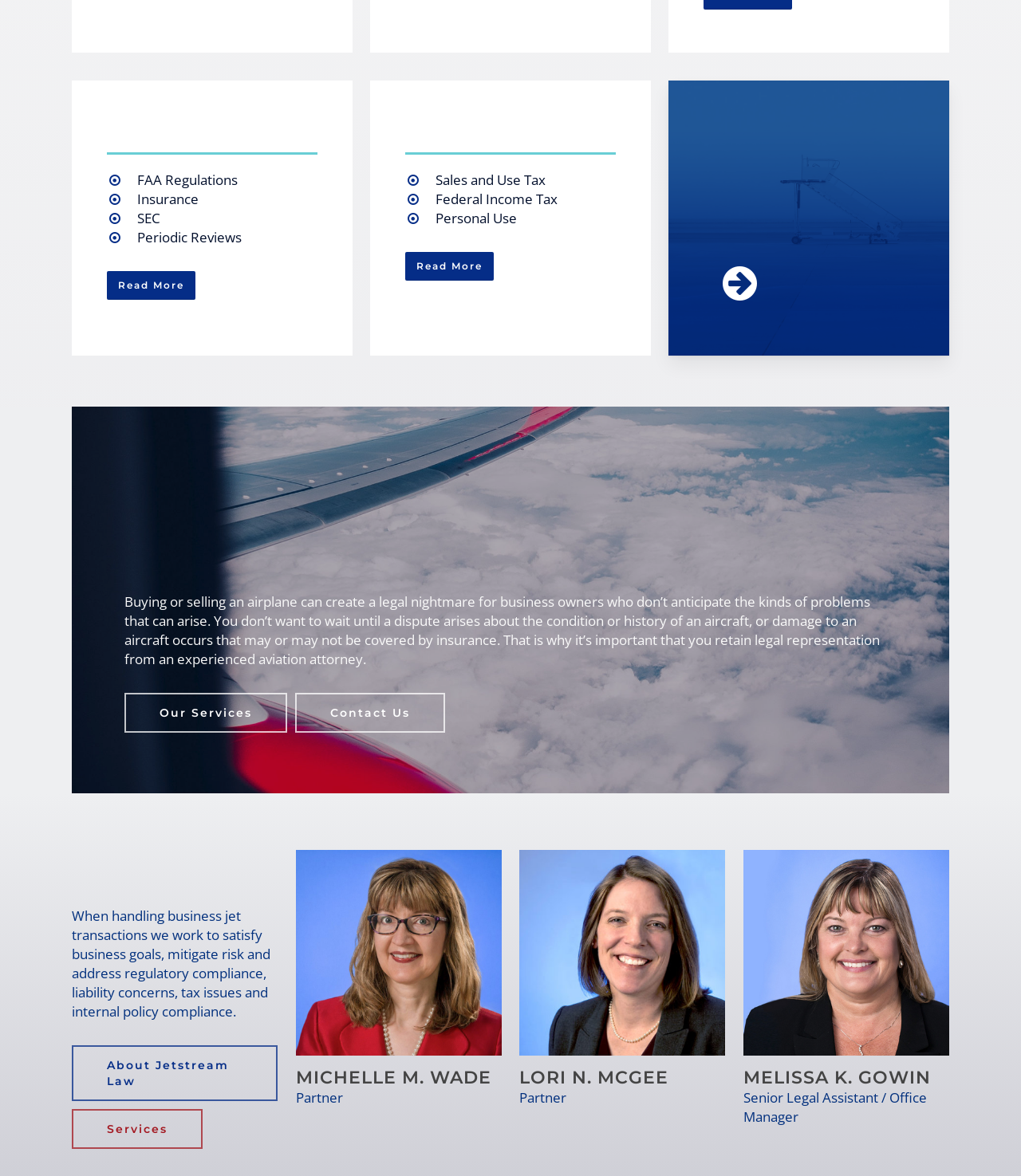Please answer the following question using a single word or phrase: How many buttons are there on the webpage?

5